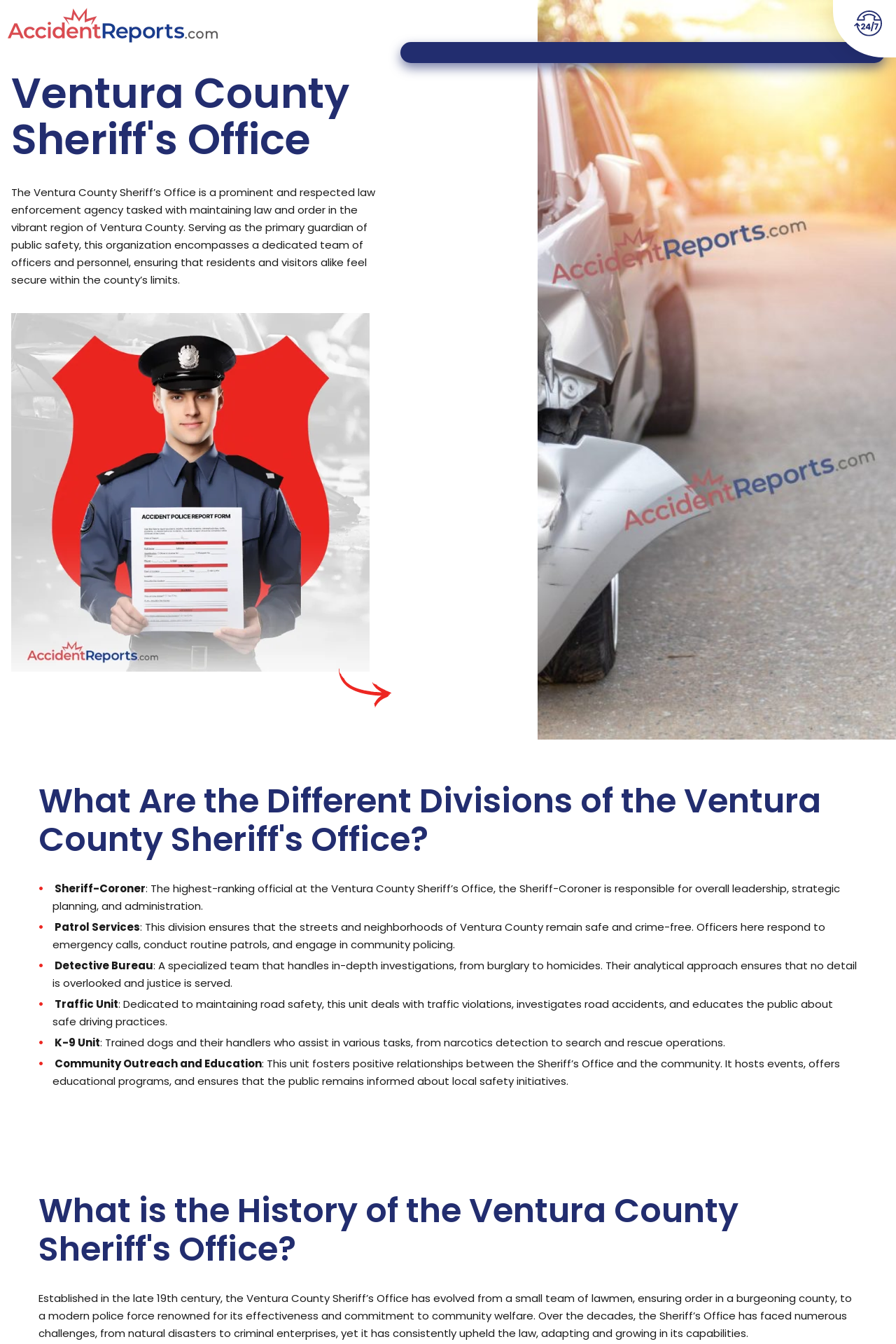When was the Ventura County Sheriff's Office established?
Based on the image, answer the question with a single word or brief phrase.

Late 19th century